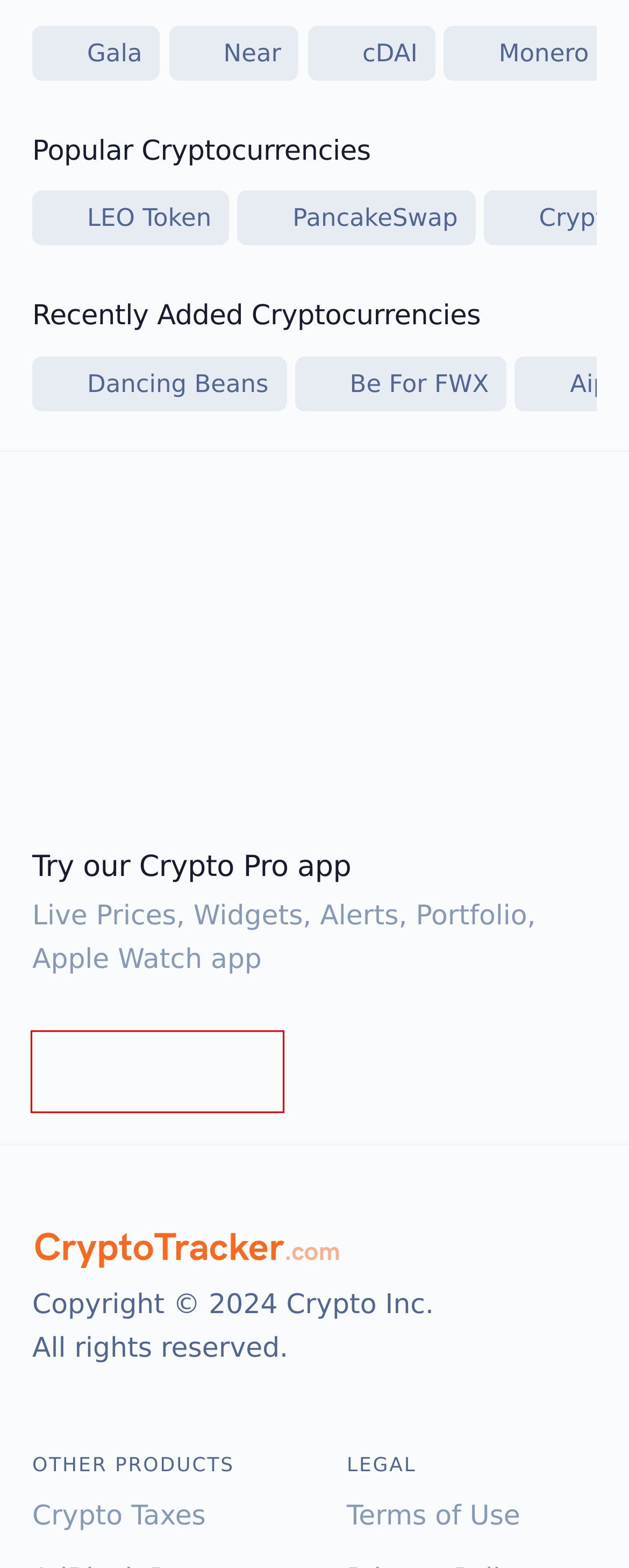You see a screenshot of a webpage with a red bounding box surrounding an element. Pick the webpage description that most accurately represents the new webpage after interacting with the element in the red bounding box. The options are:
A. Convert CUSDC to TERMS, cUSDC Calculator & Converter | Crypto Tracker
B. Convert CUSDC to ANDROID-APP, cUSDC Calculator & Converter | Crypto Tracker
C. Convert CUSDC to FAQ, cUSDC Calculator & Converter | Crypto Tracker
D. Cryptocurrency Tax Software - CryptoTax.com
E. Convert CUSDC to PRIVACY, cUSDC Calculator & Converter | Crypto Tracker
F. Crypto Tracker: Our carbon removal commitment
G. Ad Blocker for Safari on iPhone, iPad, Mac, Vision Pro - AdBlock Pro
H. ‎Crypto Pro: Live Coin Tracker on the App Store

H